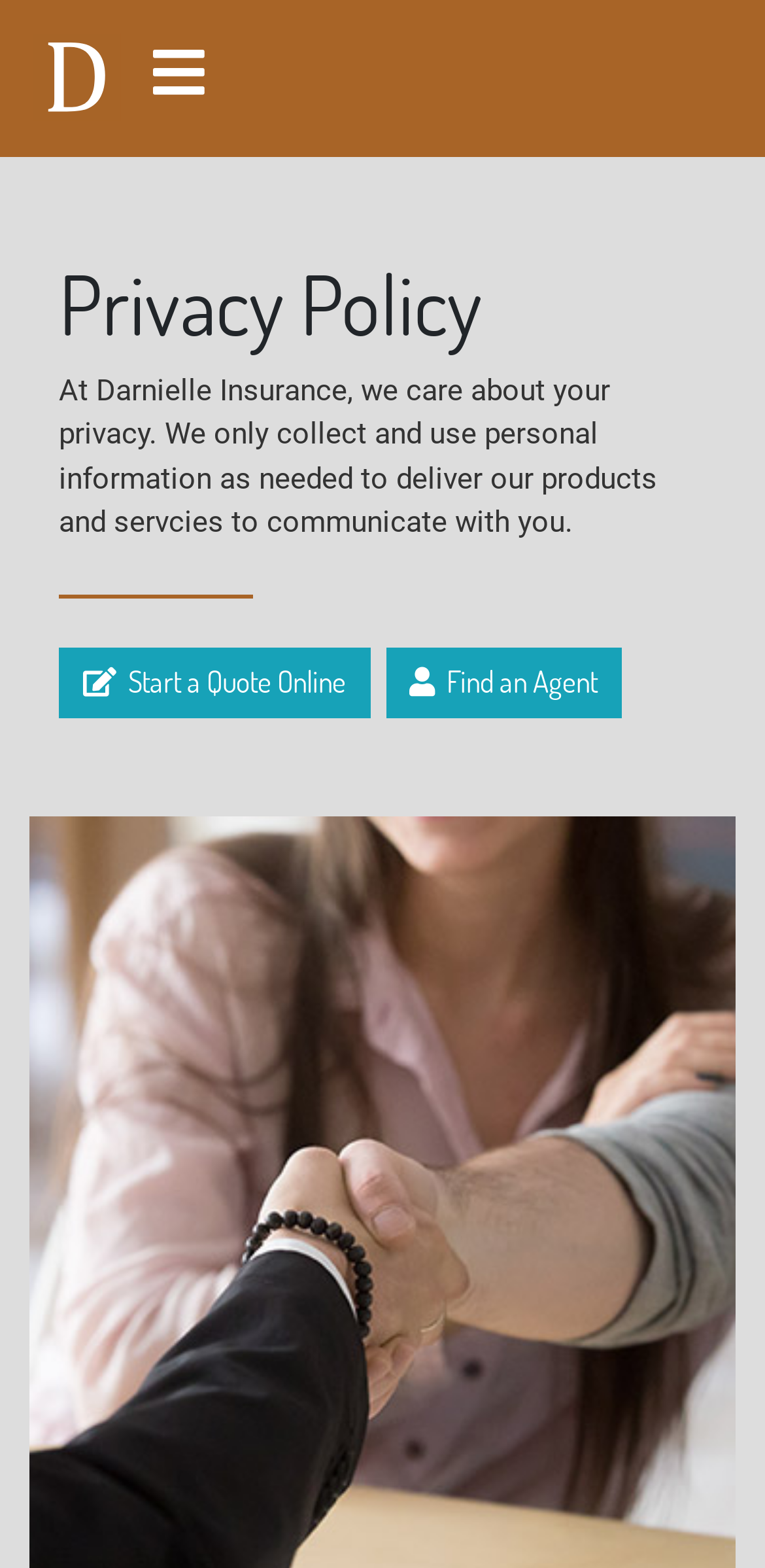Please respond to the question with a concise word or phrase:
What is the purpose of collecting personal information?

To deliver products and services